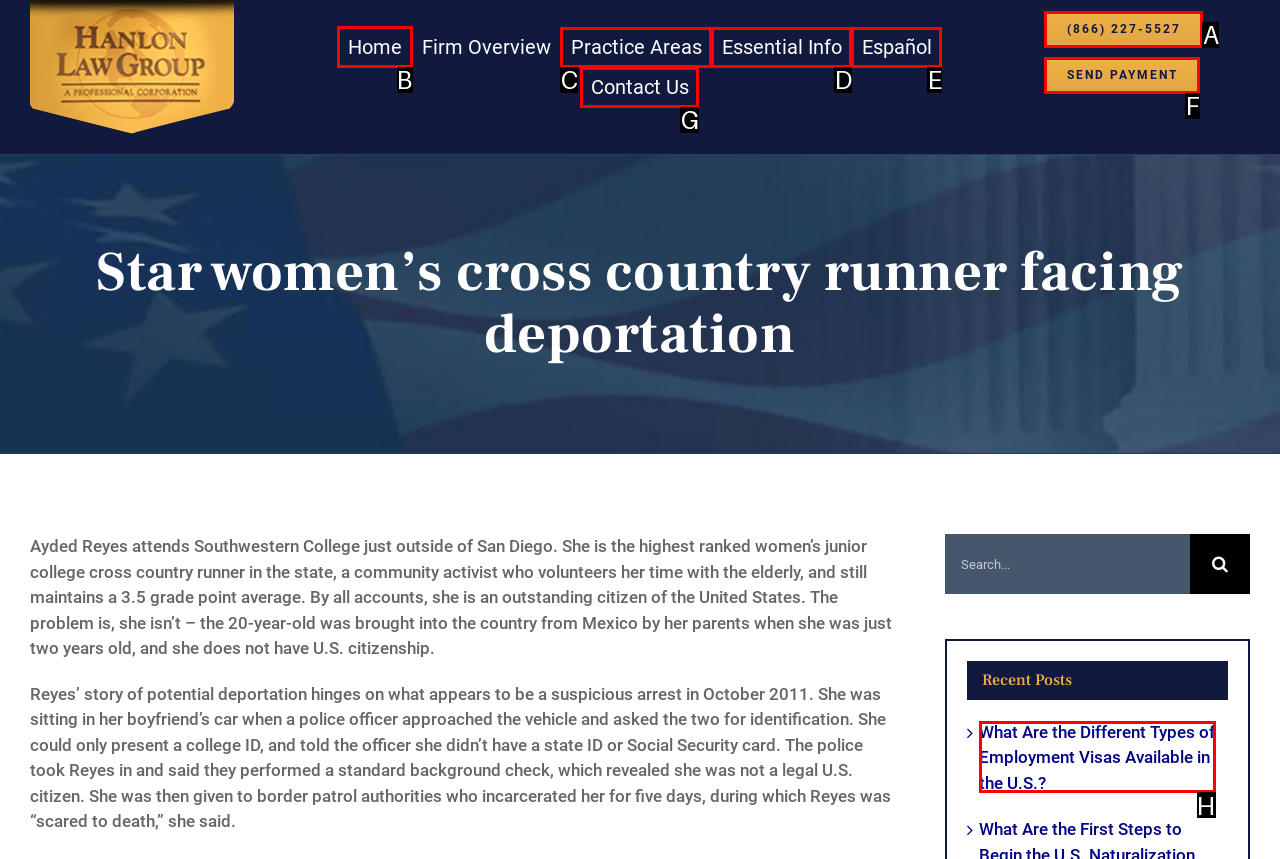Identify the correct UI element to click on to achieve the following task: Click the Home link Respond with the corresponding letter from the given choices.

B